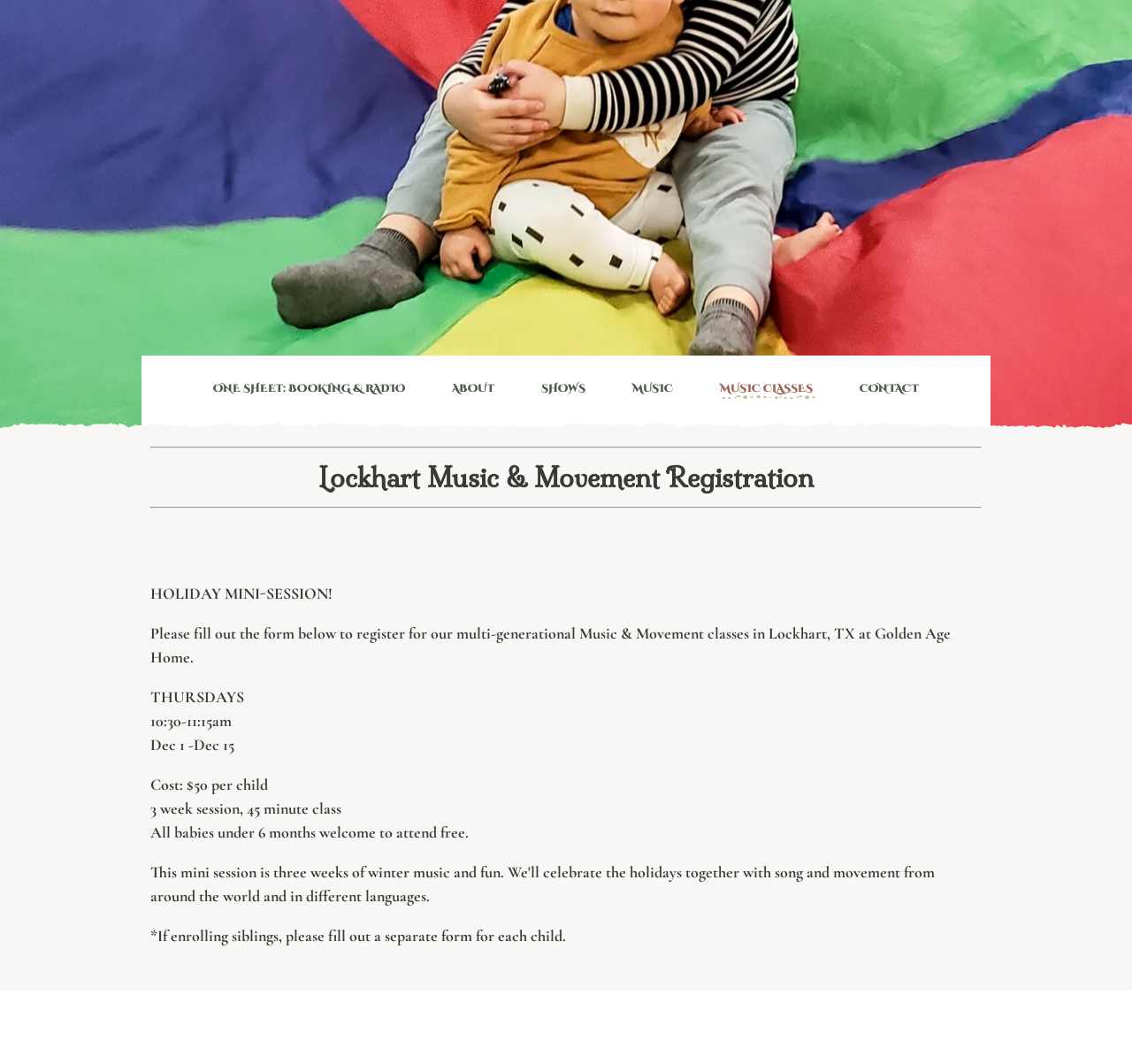Based on the element description, predict the bounding box coordinates (top-left x, top-left y, bottom-right x, bottom-right y) for the UI element in the screenshot: Powered by Bandzoogle

[0.445, 0.982, 0.555, 0.997]